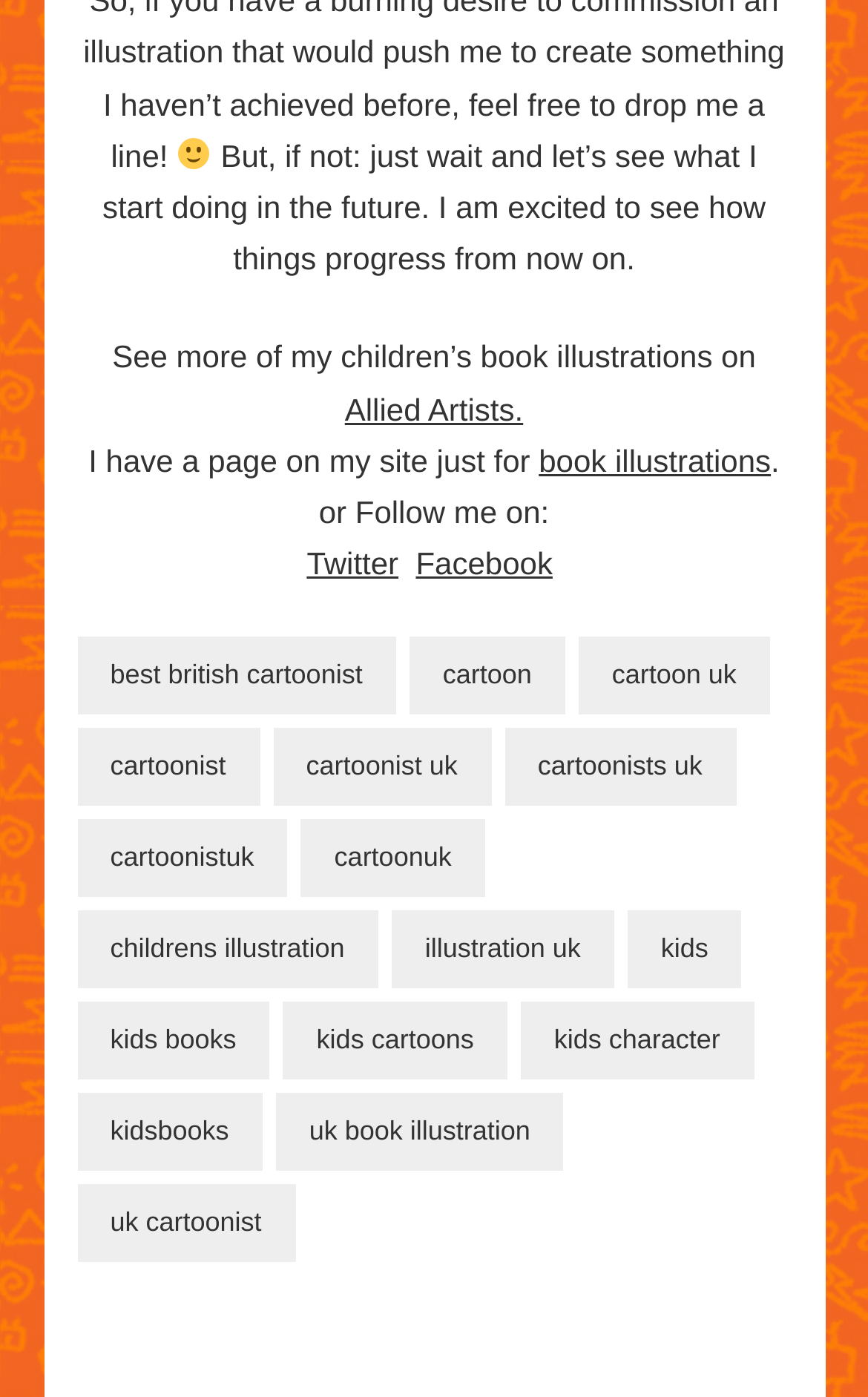What social media platforms can I follow the author on?
Answer the question with a thorough and detailed explanation.

The text 'or Follow me on:' followed by links to Twitter and Facebook suggests that the author can be followed on these two social media platforms.